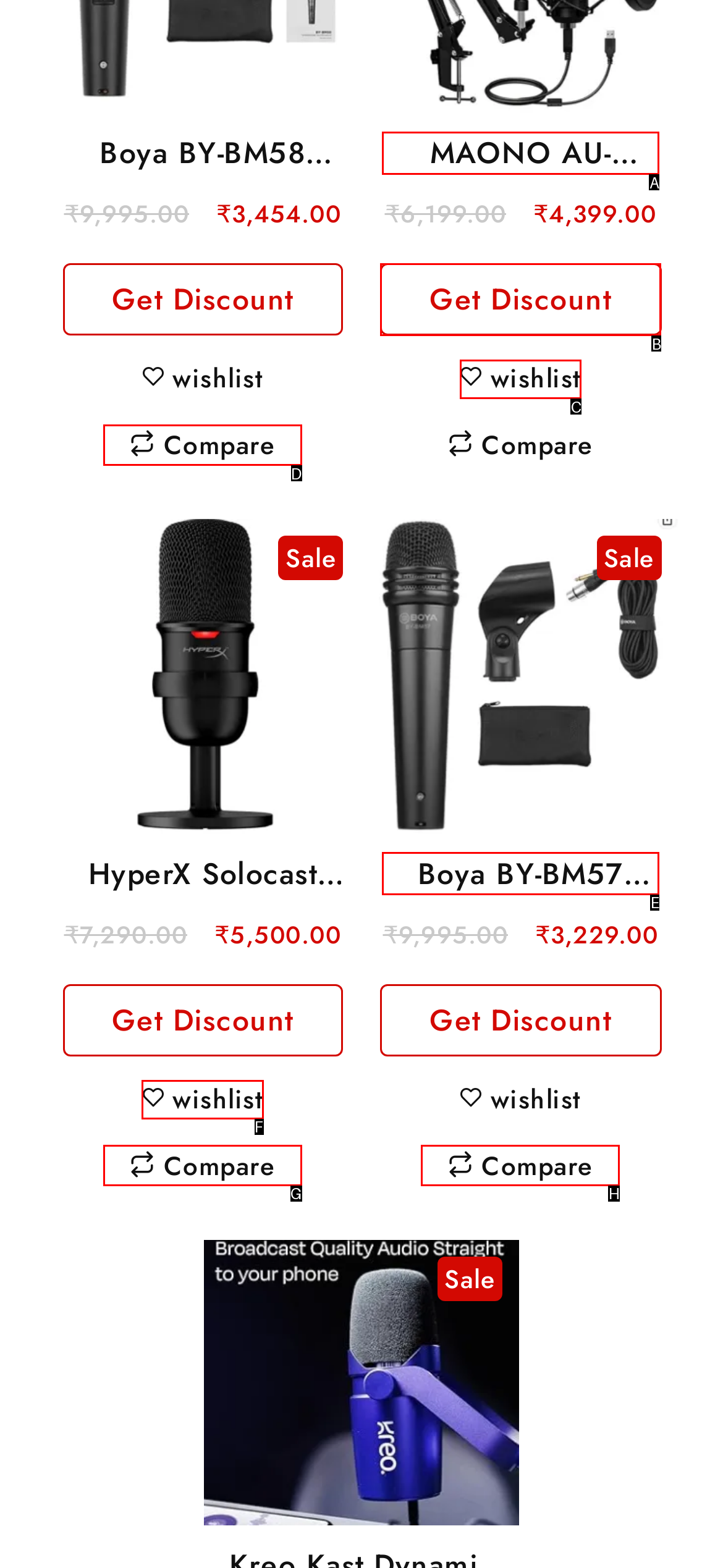Identify the HTML element that best matches the description: Compare. Provide your answer by selecting the corresponding letter from the given options.

H